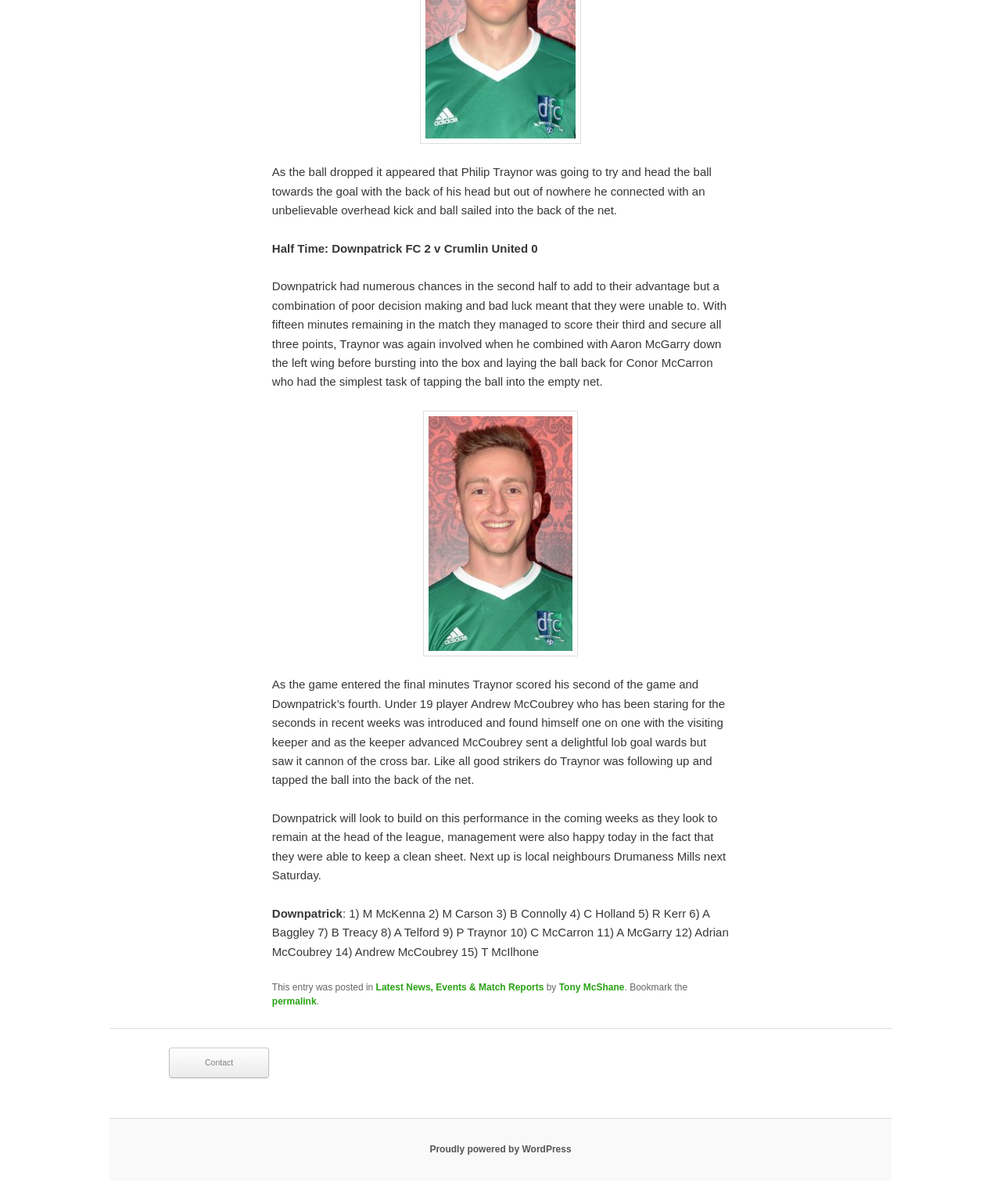What is the name of the player who scored twice in the game?
Based on the visual content, answer with a single word or a brief phrase.

Philip Traynor